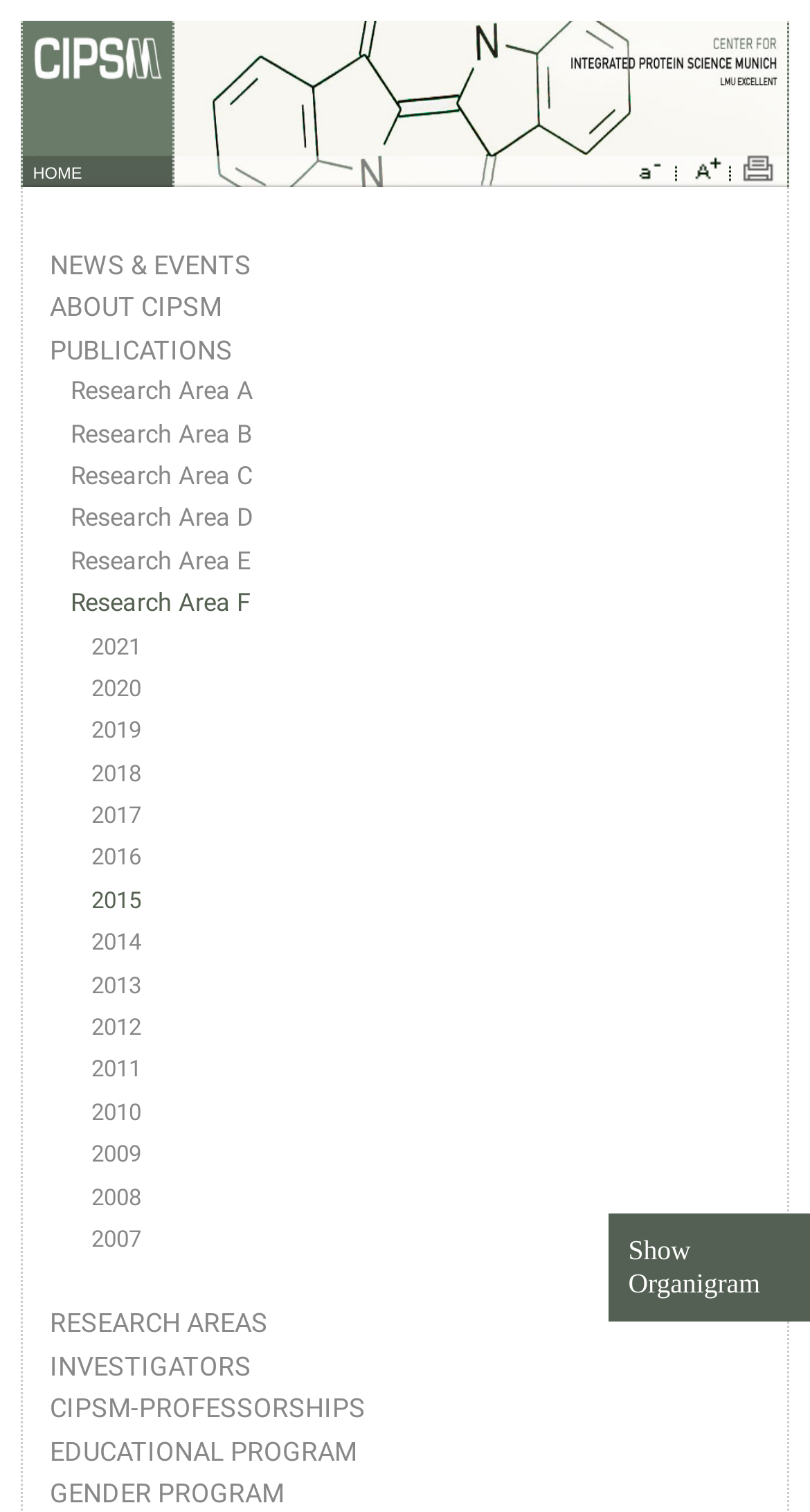Given the element description: "News & Events", predict the bounding box coordinates of this UI element. The coordinates must be four float numbers between 0 and 1, given as [left, top, right, bottom].

[0.062, 0.165, 0.946, 0.186]